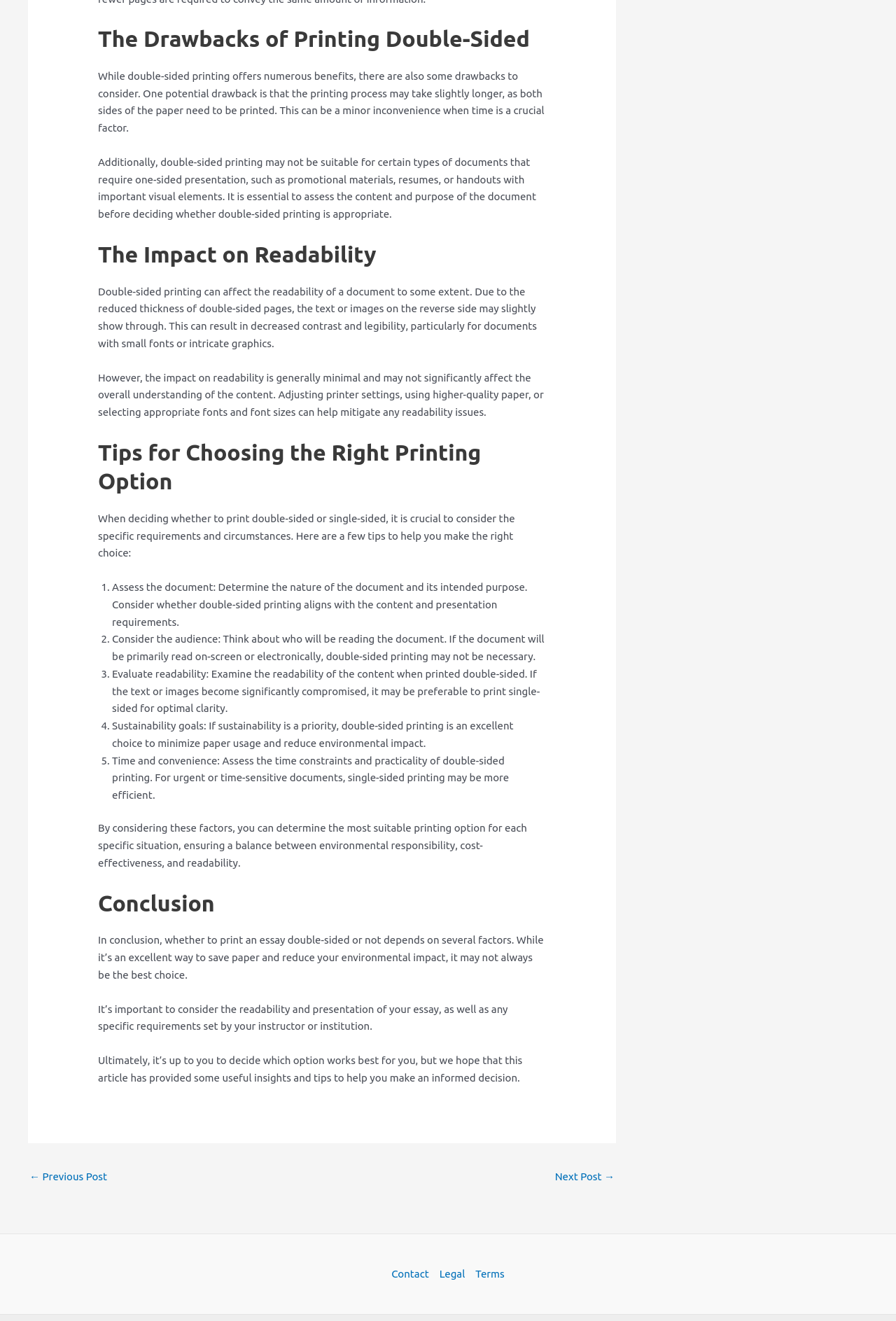What are the drawbacks of double-sided printing? Analyze the screenshot and reply with just one word or a short phrase.

Time, readability, and suitability